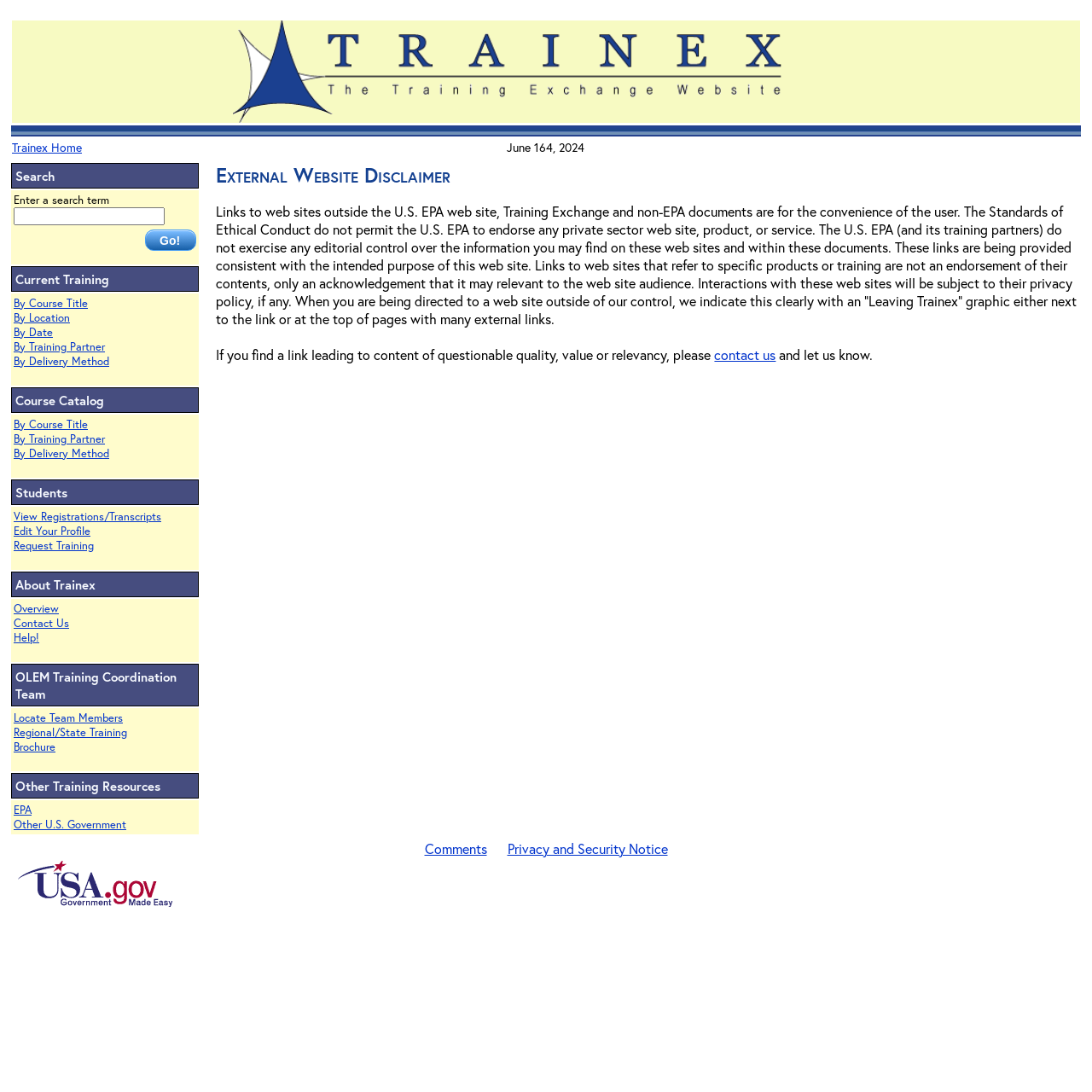What is the disclaimer about external websites?
Using the image provided, answer with just one word or phrase.

No endorsement